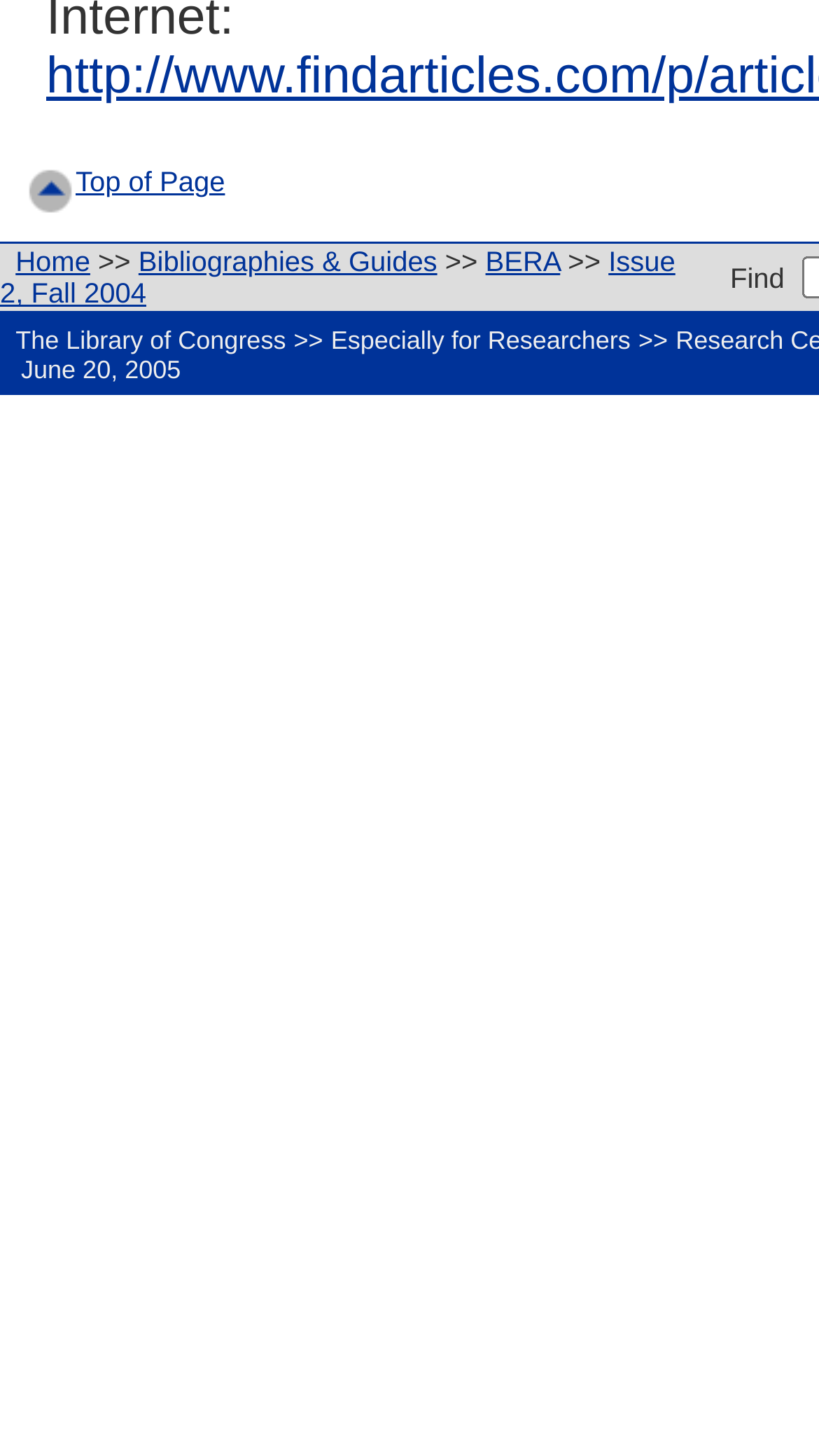Provide the bounding box coordinates for the specified HTML element described in this description: "8.". The coordinates should be four float numbers ranging from 0 to 1, in the format [left, top, right, bottom].

[0.056, 0.68, 0.134, 0.74]